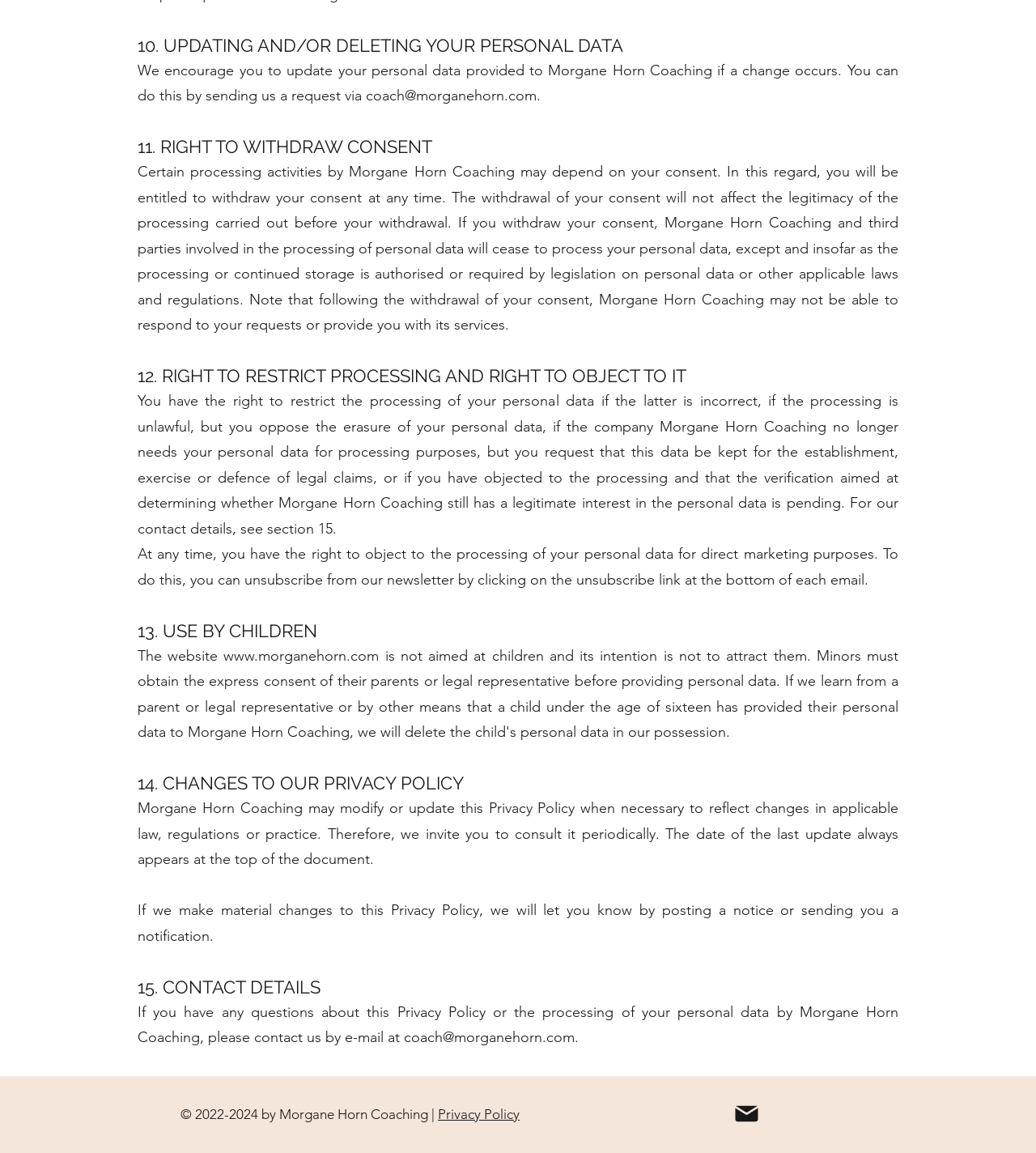What is the copyright year of Morgane Horn Coaching?
Based on the content of the image, thoroughly explain and answer the question.

I found the answer by looking at the bottom of the webpage where it says '© 2022-2024 by Morgane Horn Coaching'.